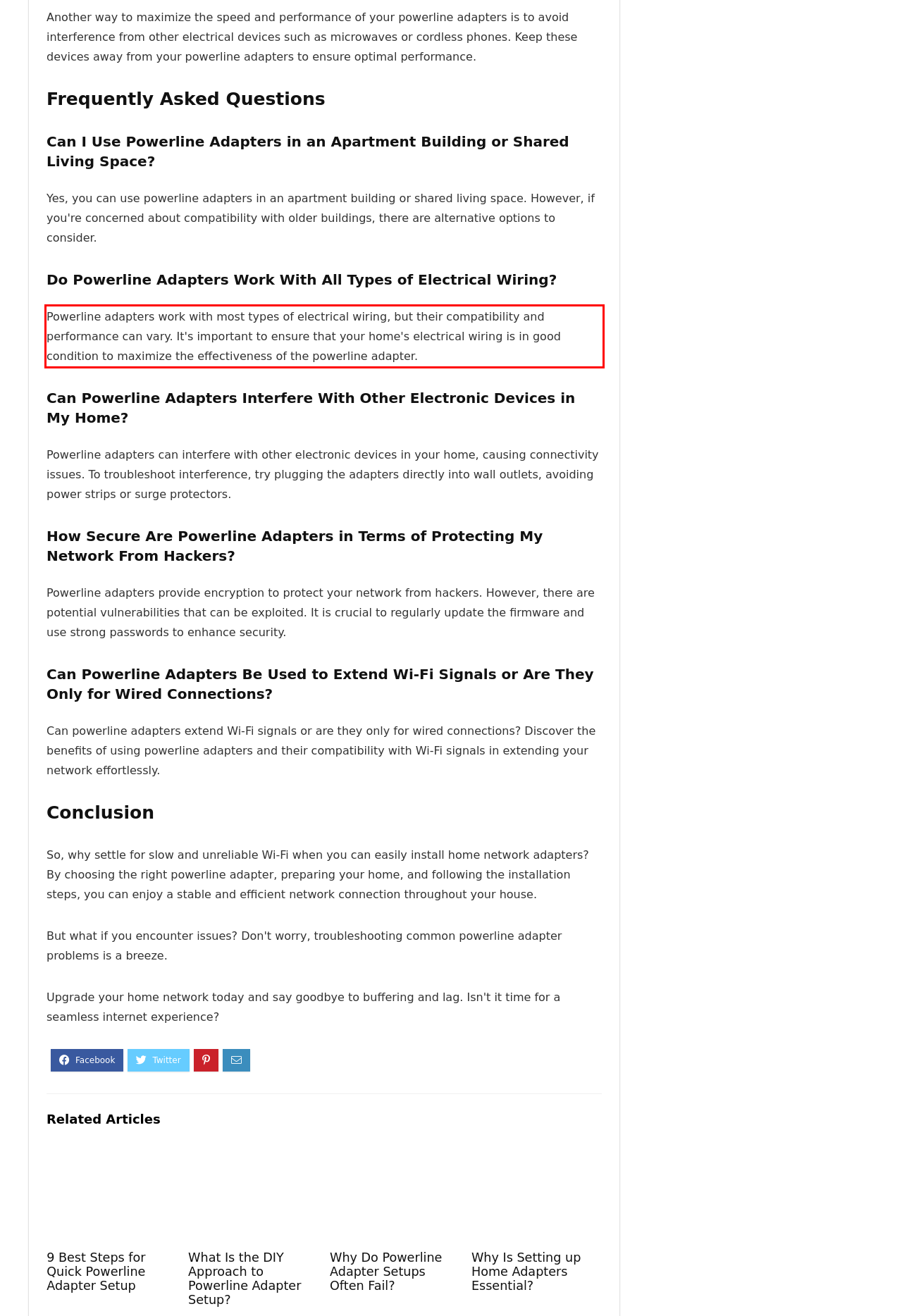Given a screenshot of a webpage with a red bounding box, please identify and retrieve the text inside the red rectangle.

Powerline adapters work with most types of electrical wiring, but their compatibility and performance can vary. It's important to ensure that your home's electrical wiring is in good condition to maximize the effectiveness of the powerline adapter.